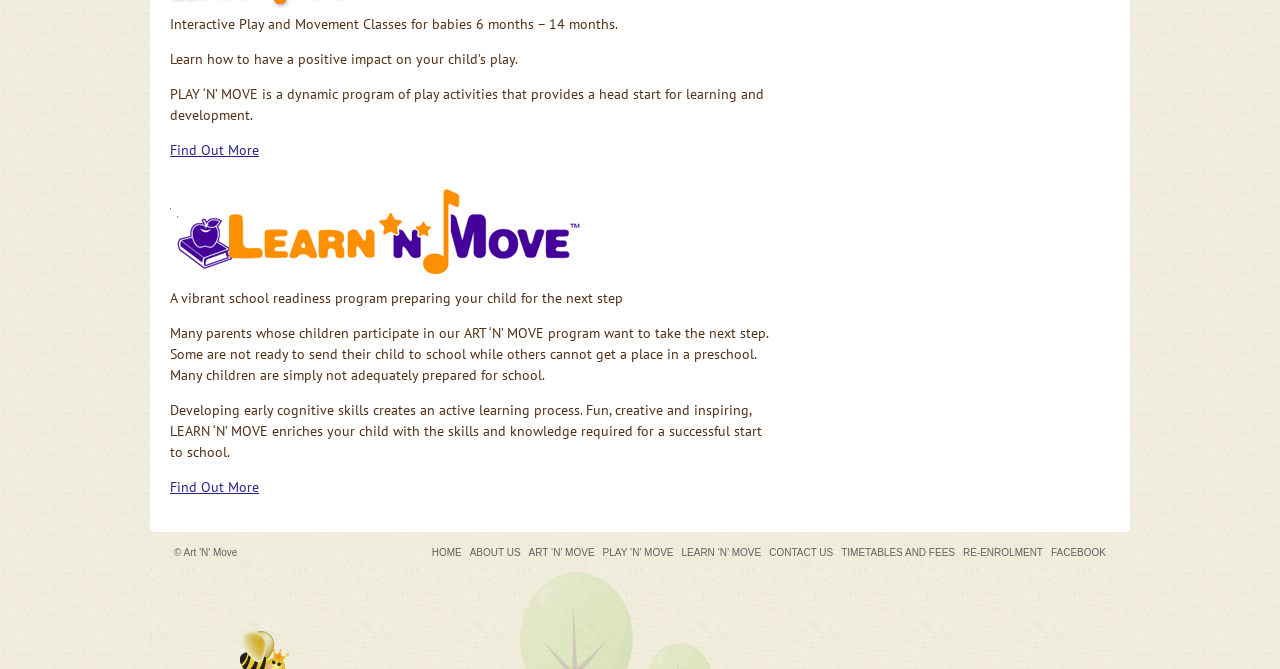Given the webpage screenshot and the description, determine the bounding box coordinates (top-left x, top-left y, bottom-right x, bottom-right y) that define the location of the UI element matching this description: CONTACT US

[0.601, 0.818, 0.651, 0.835]